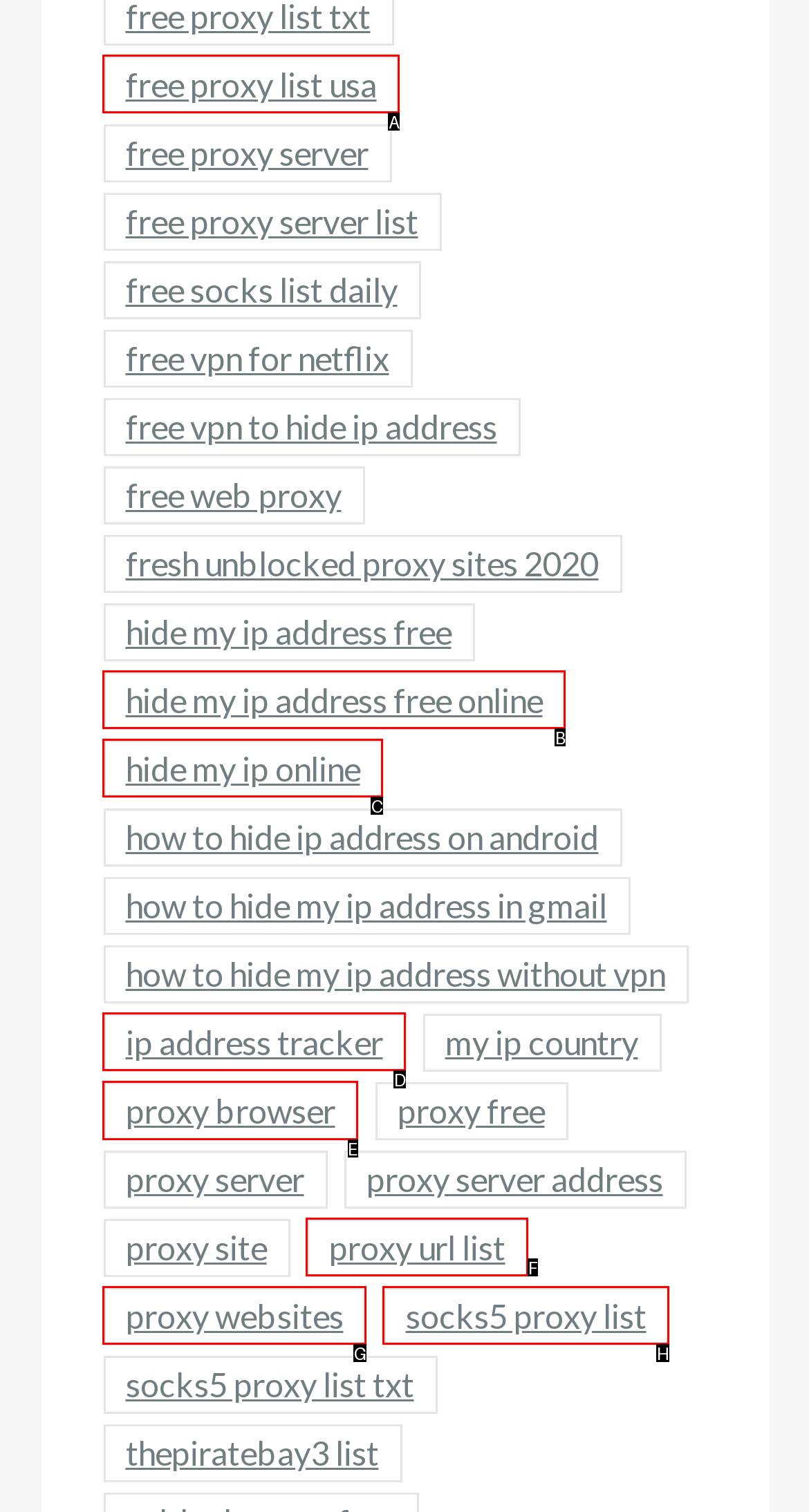Please indicate which HTML element to click in order to fulfill the following task: Check out proxy browser Respond with the letter of the chosen option.

E